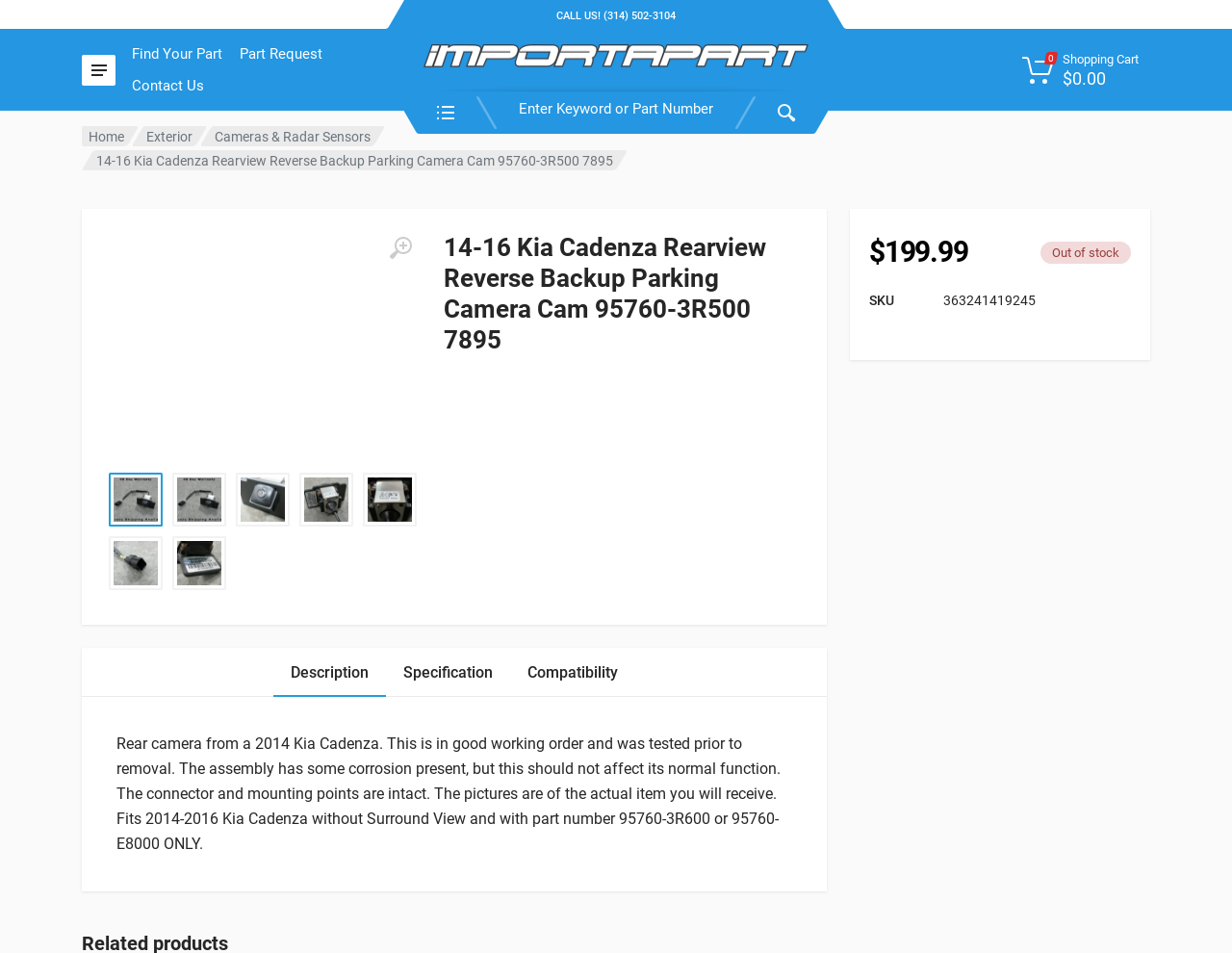Find the bounding box coordinates of the clickable area required to complete the following action: "Contact us".

[0.1, 0.073, 0.173, 0.106]